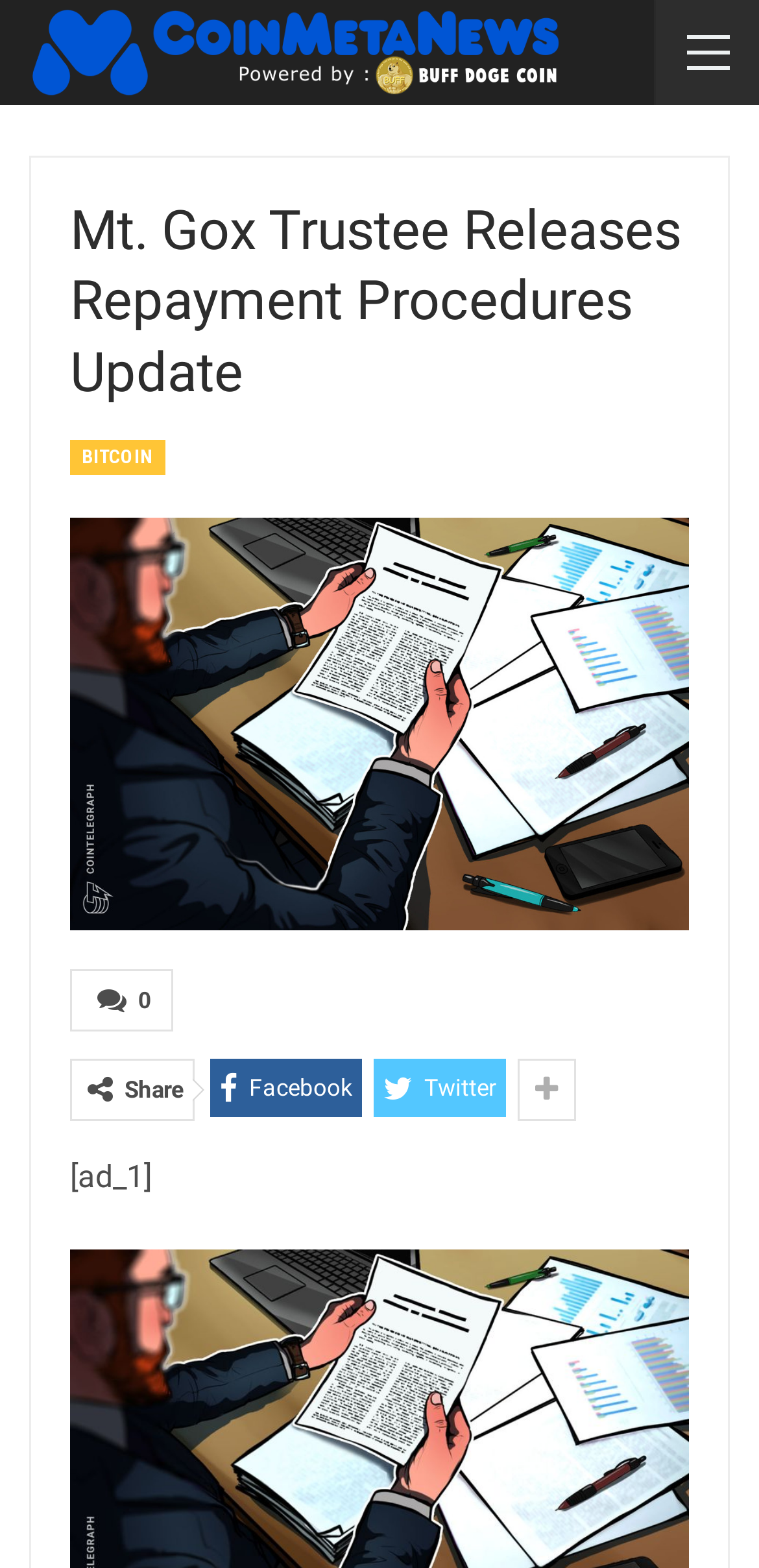Create an elaborate caption that covers all aspects of the webpage.

The webpage appears to be a news article about Mt. Gox trustee releasing repayment procedures update. At the top-left corner, there is a logo image of "CoinMetaNews" with the website's name written in text. Below the logo, there is a heading that reads "Mt. Gox Trustee Releases Repayment Procedures Update" which takes up most of the width of the page. 

To the right of the heading, there is a link labeled "BITCOIN" and an image related to the article, which occupies a significant portion of the page. Below the image, there is a link with the text "0" and a "Share" button with social media links to Facebook and Twitter on the right side. 

At the bottom of the page, there is a small text "[ad_1]" which seems to be an advertisement identifier. Overall, the webpage has a simple layout with a prominent heading and image, accompanied by some links and social media buttons.